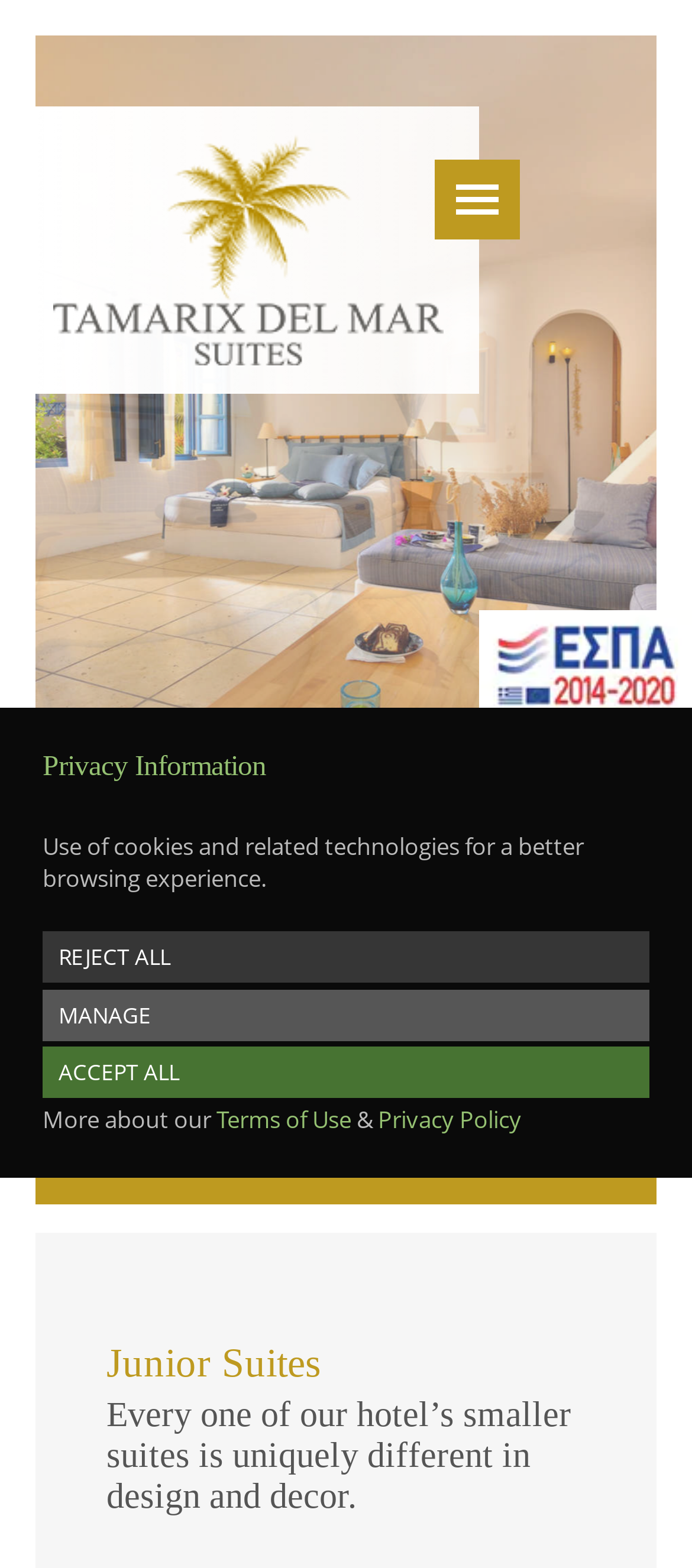Based on the provided description, "Terms of Use", find the bounding box of the corresponding UI element in the screenshot.

[0.313, 0.704, 0.508, 0.724]